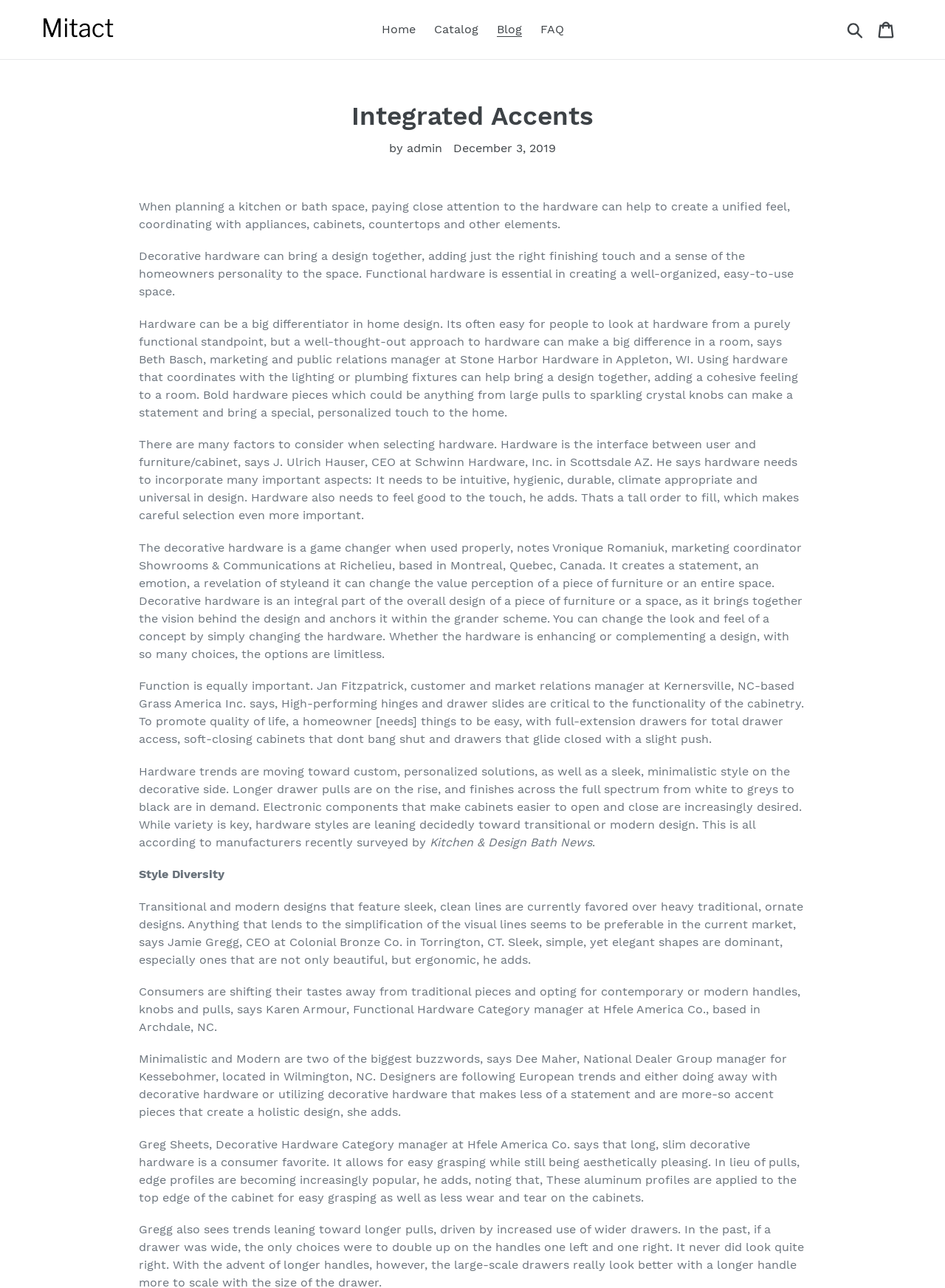Given the element description Cart 0 items, identify the bounding box coordinates for the UI element on the webpage screenshot. The format should be (top-left x, top-left y, bottom-right x, bottom-right y), with values between 0 and 1.

[0.92, 0.01, 0.957, 0.036]